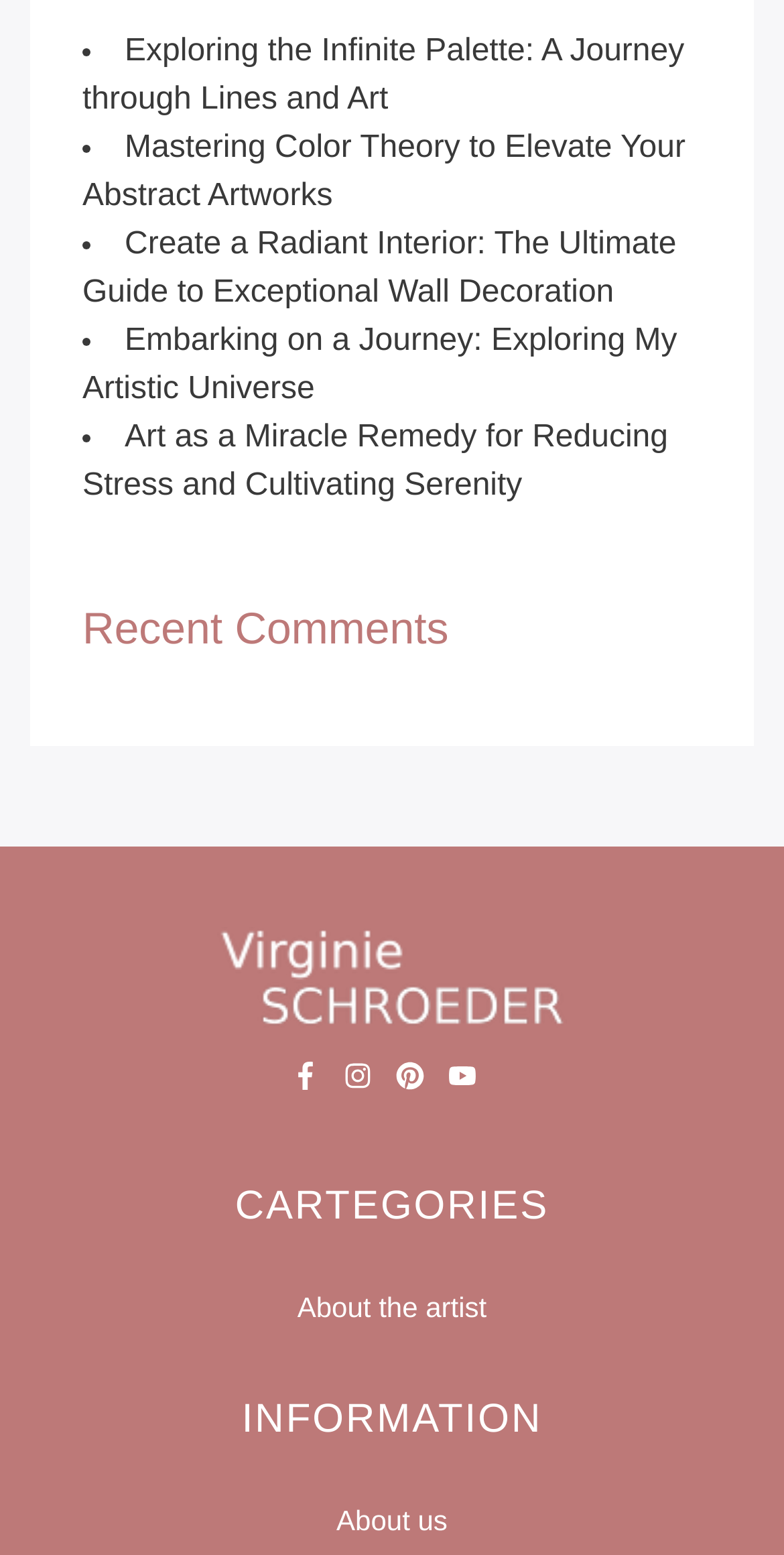Identify the bounding box coordinates of the region I need to click to complete this instruction: "Browse the 'Single Sided Cantilever Rack' products".

None